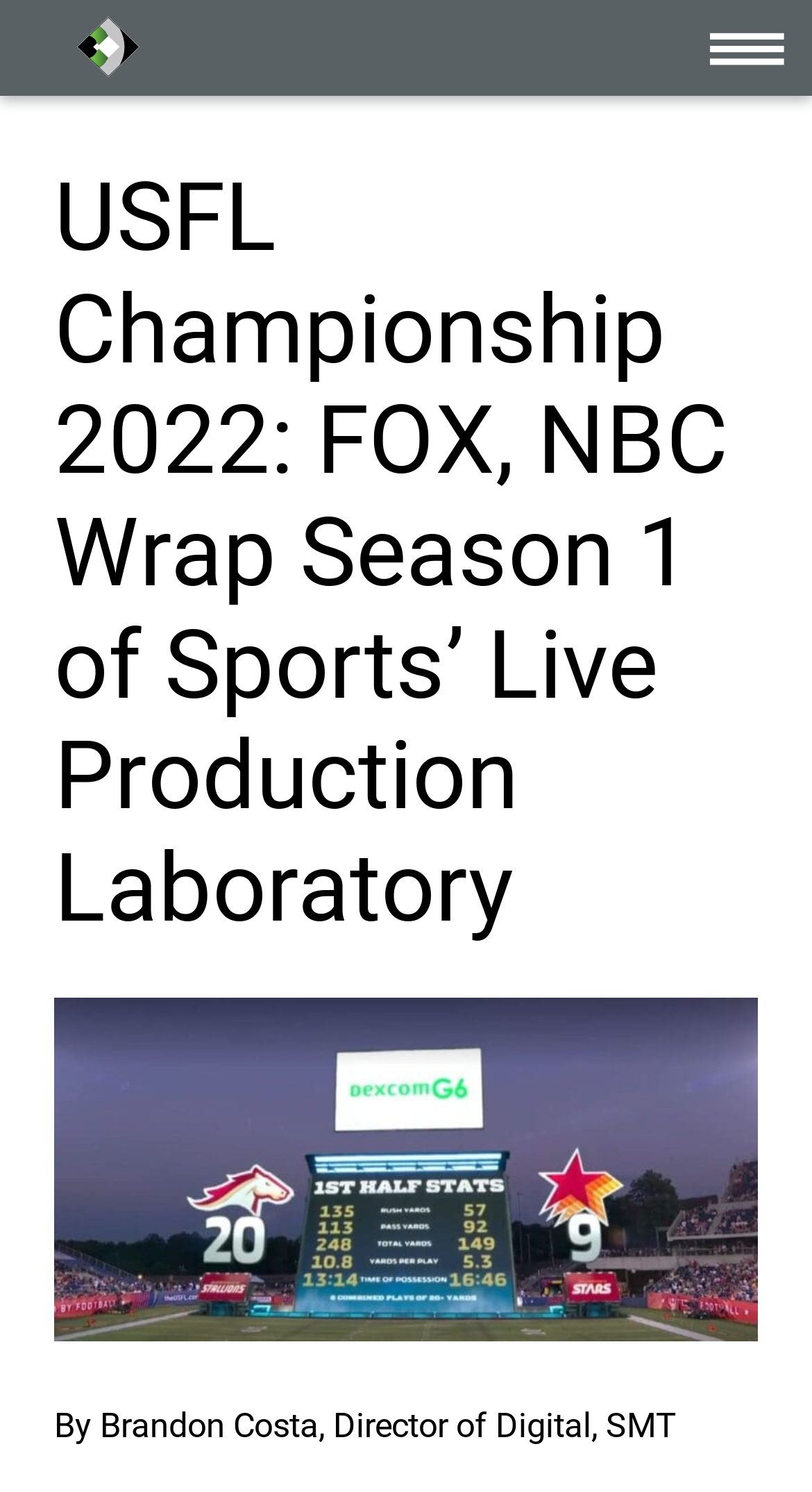Who are the broadcasters mentioned in the article?
Please ensure your answer is as detailed and informative as possible.

The broadcasters mentioned in the article can be found by reading the main heading, which mentions FOX and NBC as the broadcasters involved in the USFL Championship 2022.